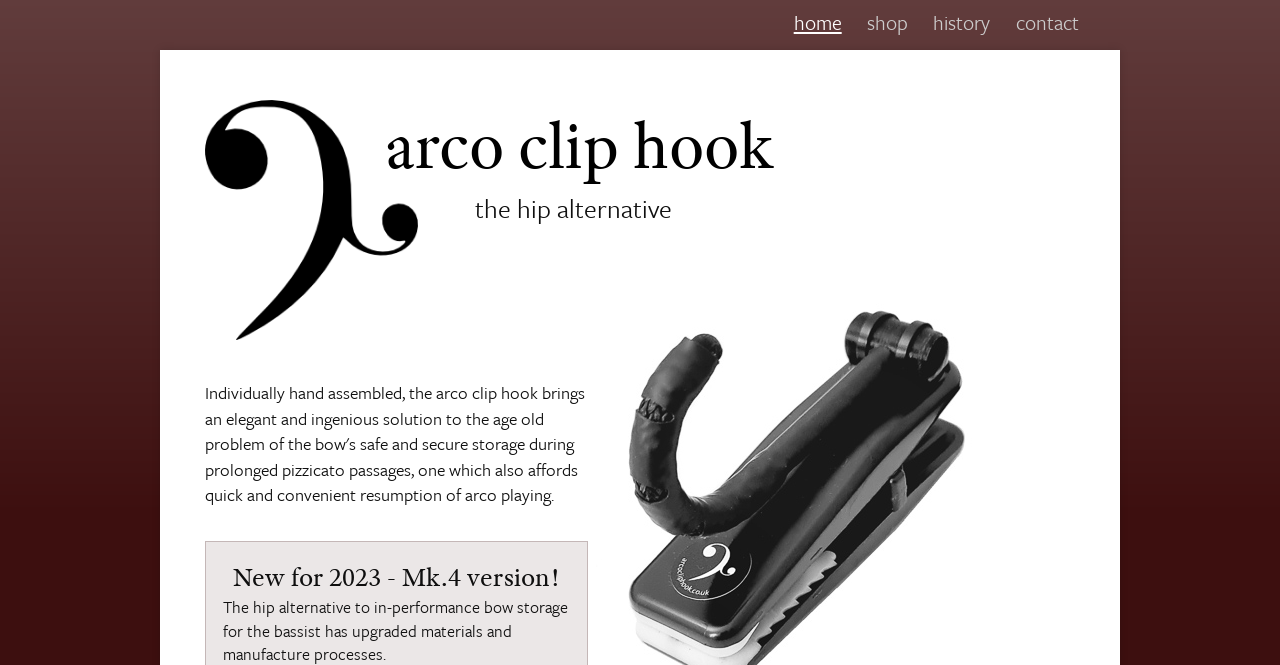What is the color of the background?
Look at the image and answer the question using a single word or phrase.

Unknown